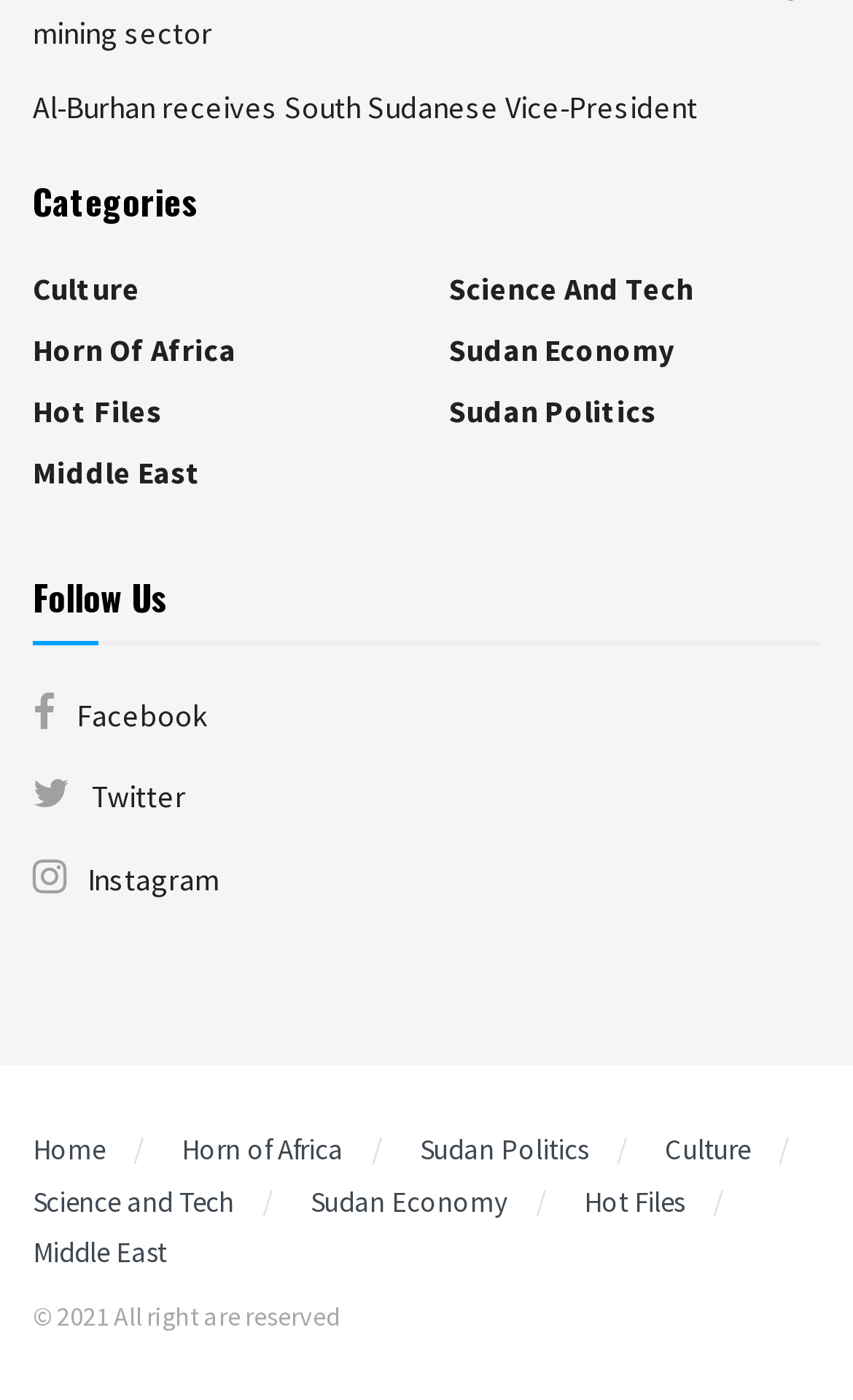Find the bounding box coordinates of the element I should click to carry out the following instruction: "Explore the 'Hot Files' section".

[0.685, 0.845, 0.803, 0.871]